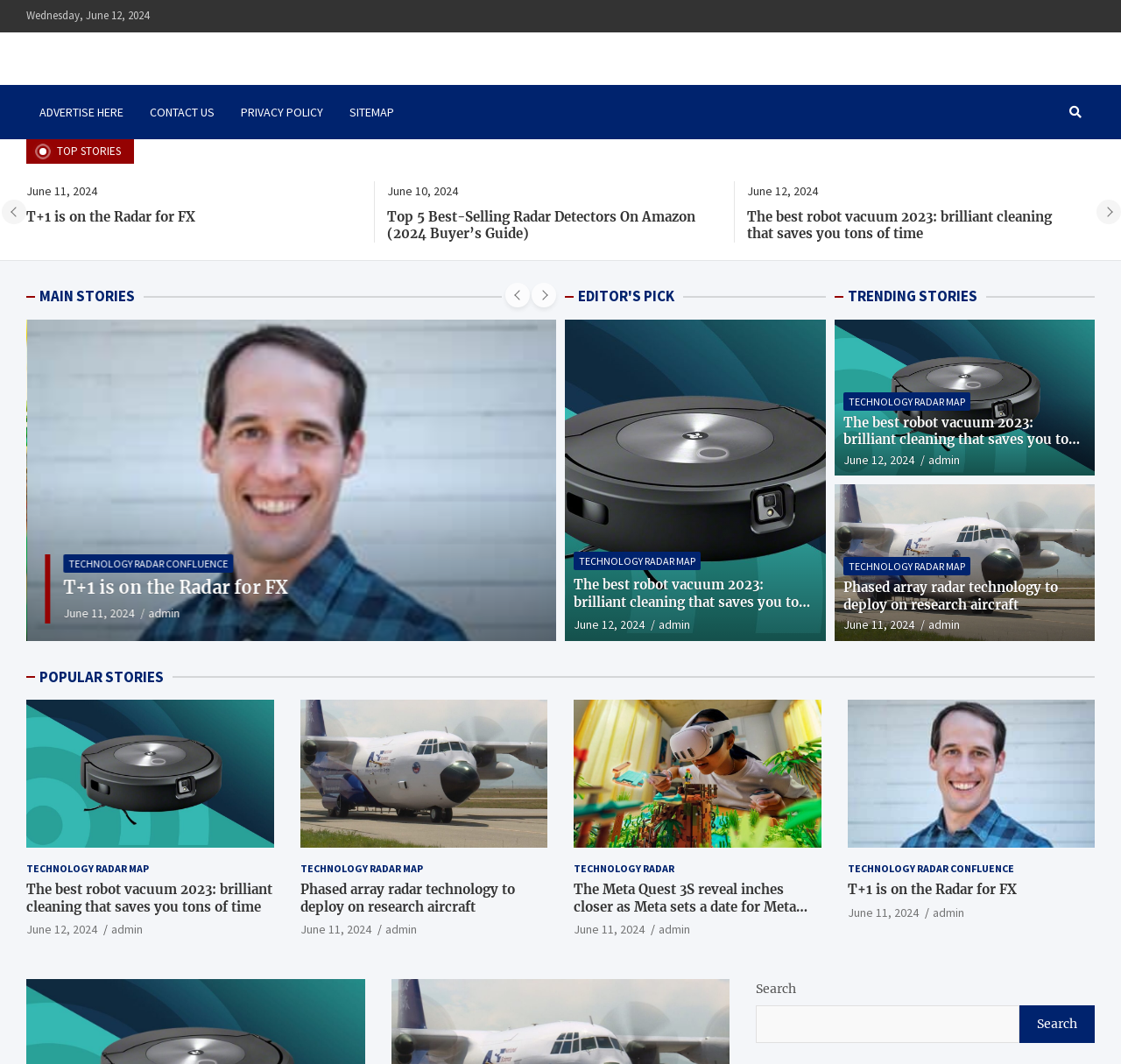Write an elaborate caption that captures the essence of the webpage.

This webpage appears to be a news or blog website focused on technology and radar-related topics. At the top, there is a date displayed, "Wednesday, June 12, 2024", and a set of links for "ADVERTISE HERE", "CONTACT US", "PRIVACY POLICY", and "SITEMAP". 

Below this, there are two buttons, one on the left and one on the right, which may be used for navigation or other purposes. 

The main content of the page is divided into several sections. The first section is titled "TOP STORIES" and features three articles with headings, "T+1 is on the Radar for FX", "Top 5 Best-Selling Radar Detectors On Amazon (2024 Buyer’s Guide)", and "The best robot vacuum 2023: brilliant cleaning that saves you tons of time". Each article has a link and a date, "June 11, 2024", "June 10, 2024", and "June 12, 2024", respectively.

The next section is titled "MAIN STORIES" and features a link to "MAIN STORIES" and another article with the same title as the first one, "T+1 is on the Radar for FX". 

Following this, there are sections titled "EDITOR'S PICK", "TRENDING STORIES", and "POPULAR STORIES", each featuring multiple articles with headings and links. The articles appear to be related to technology, radar, and robotics.

Throughout the page, there are also links to "TECHNOLOGY RADAR MAP", "TECHNOLOGY RADAR CONFLUENCE", and "TECHNOLOGY RADAR DETECTORS", which may be related to the website's main theme. Additionally, there are links to specific dates, such as "June 11, 2024", "June 10, 2024", and "June 12, 2024", which may be used for archiving or categorizing content.